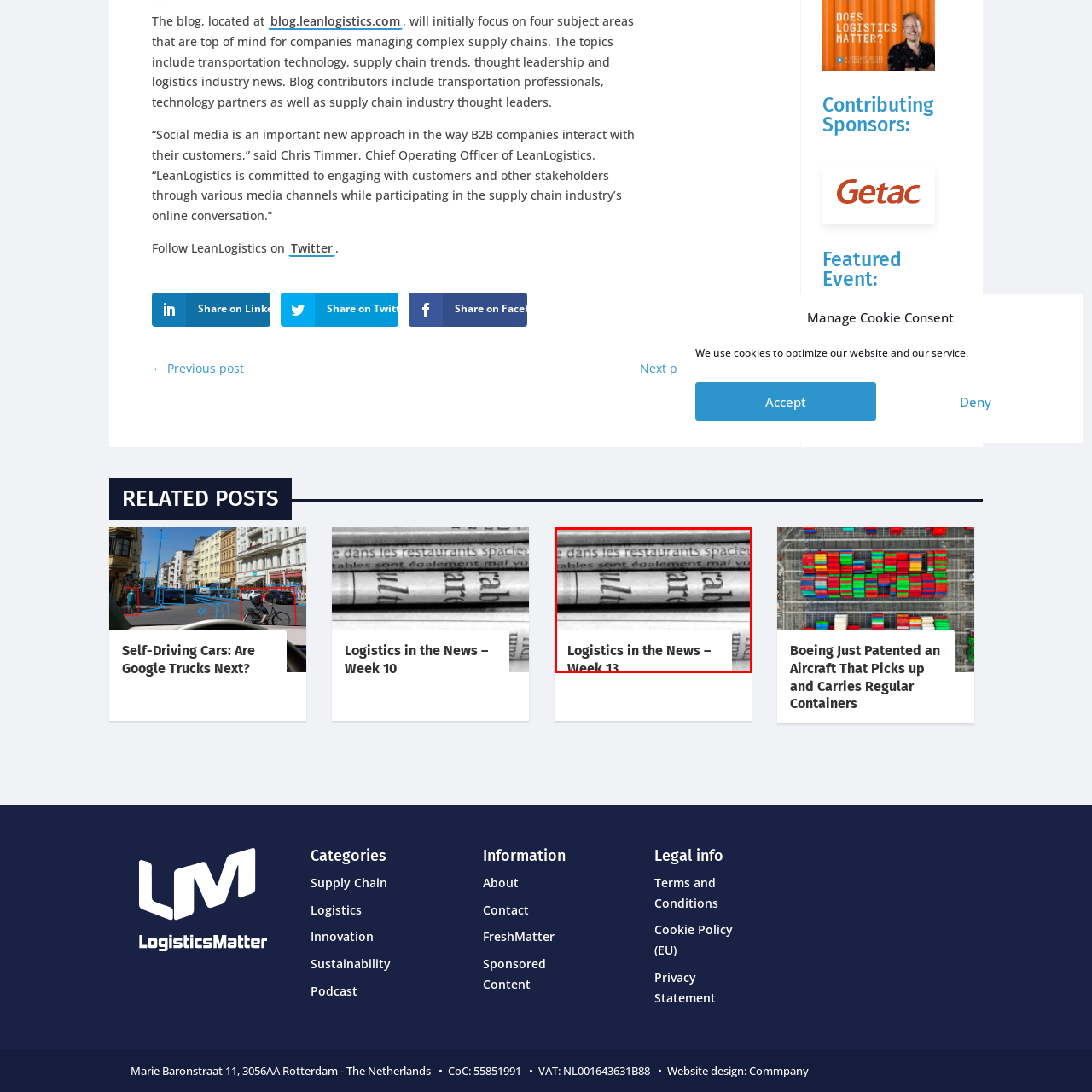View the section of the image outlined in red, What is the purpose of the image? Provide your response in a single word or brief phrase.

Highlighting logistics news